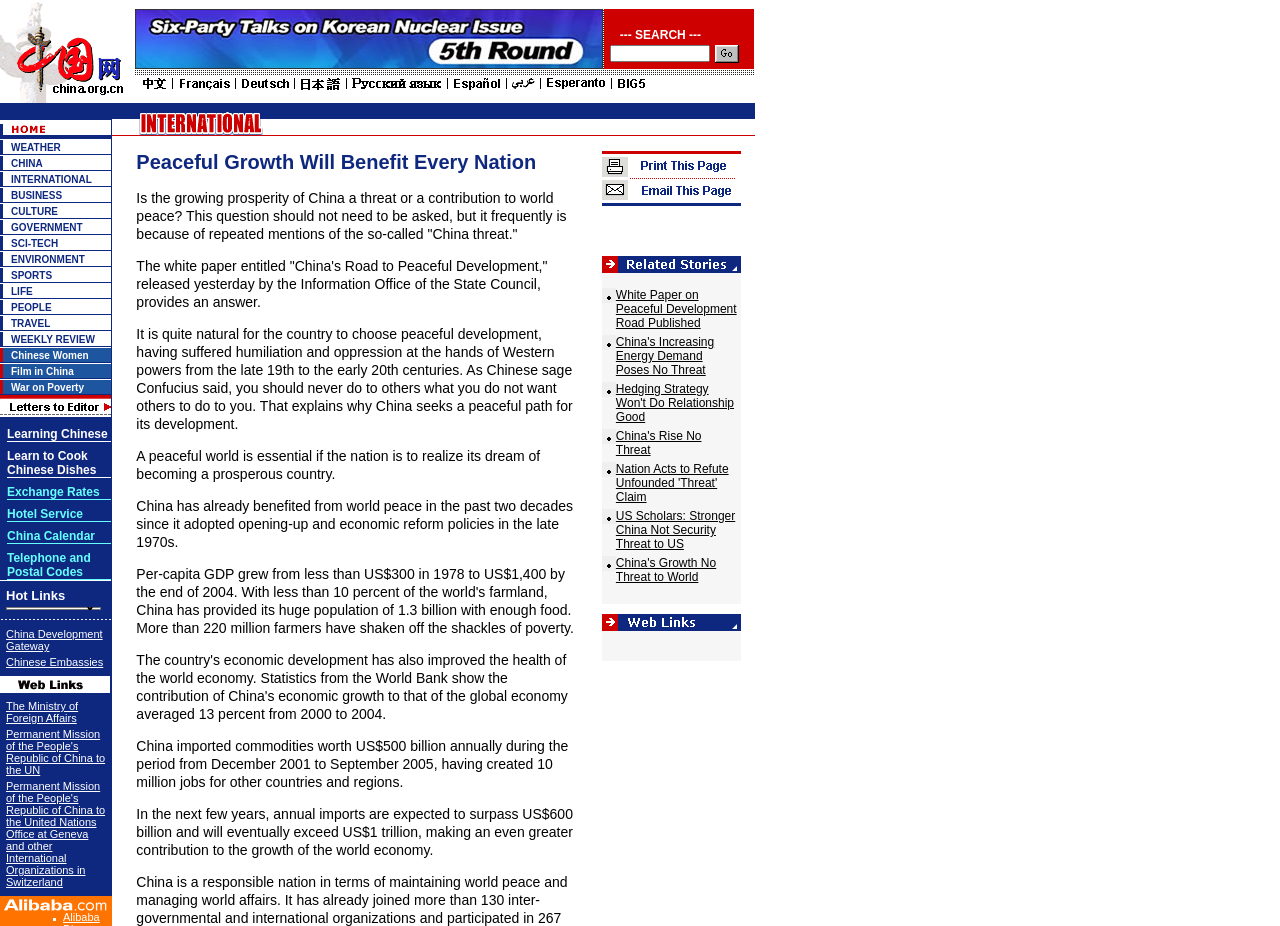Show me the bounding box coordinates of the clickable region to achieve the task as per the instruction: "Enter text in the search box".

[0.476, 0.049, 0.554, 0.067]